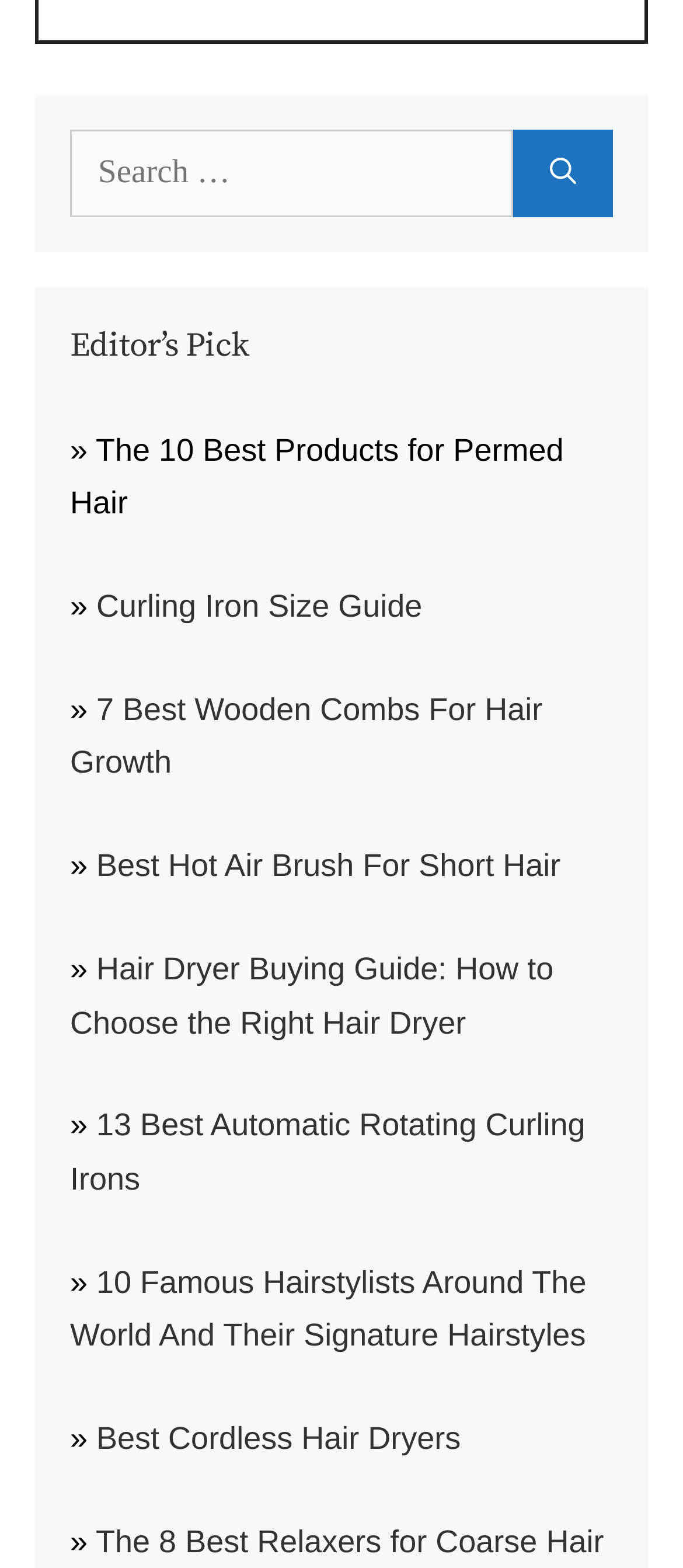Identify the bounding box coordinates of the part that should be clicked to carry out this instruction: "Search with the 'Search' button".

[0.751, 0.082, 0.897, 0.139]